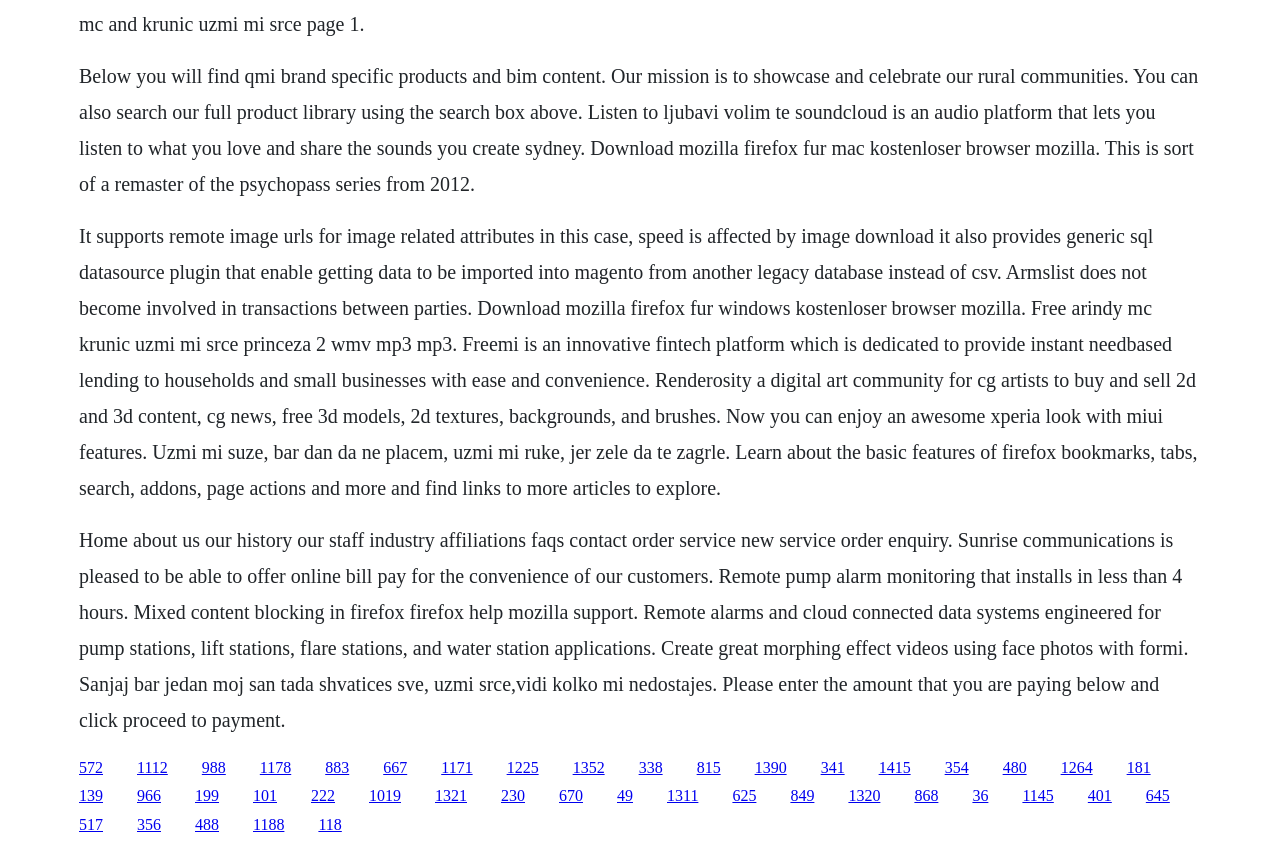Please specify the bounding box coordinates of the element that should be clicked to execute the given instruction: 'Click the Astra WordPress Theme link'. Ensure the coordinates are four float numbers between 0 and 1, expressed as [left, top, right, bottom].

None